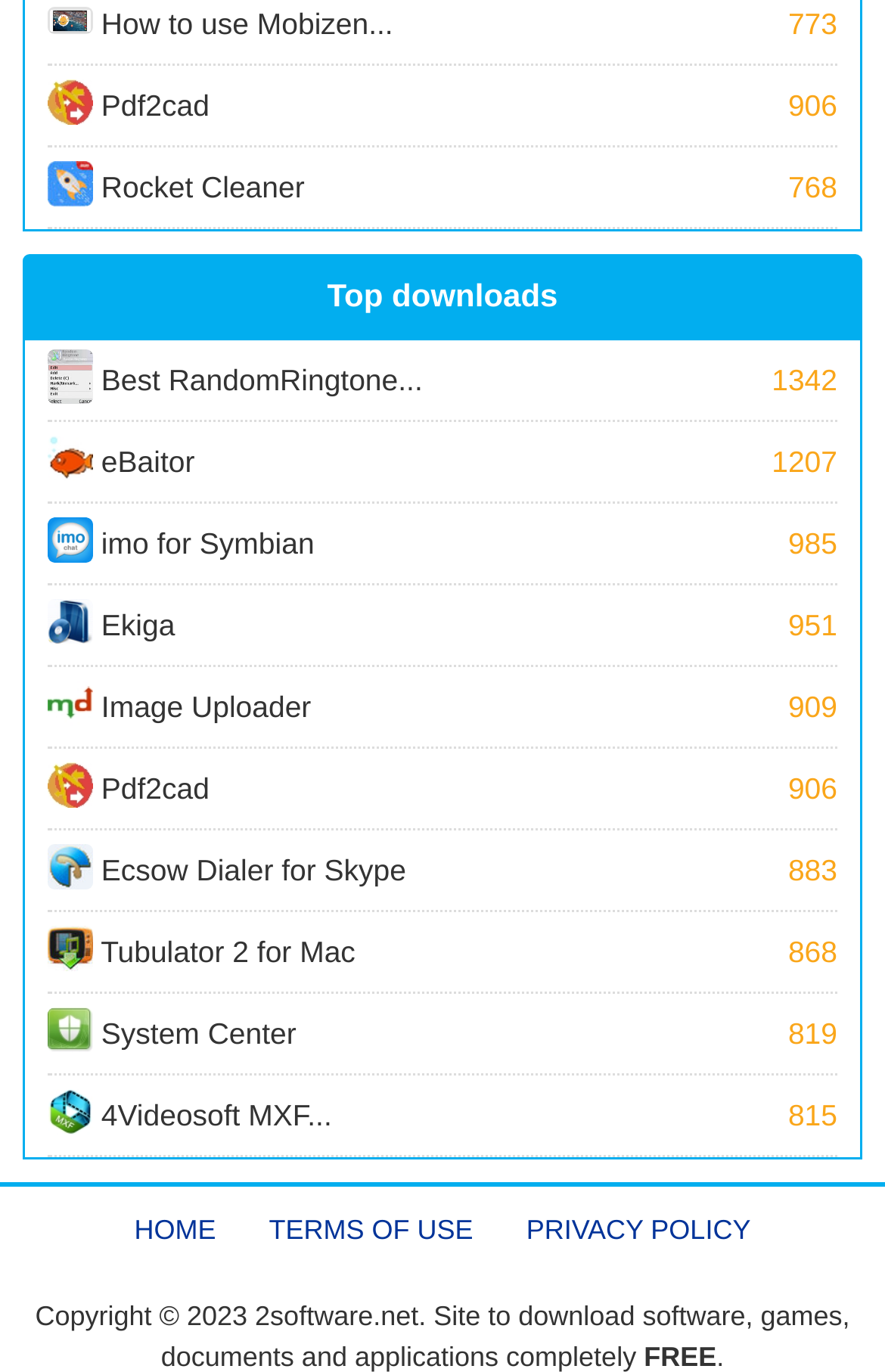Identify the bounding box coordinates for the region to click in order to carry out this instruction: "Go to HOME page". Provide the coordinates using four float numbers between 0 and 1, formatted as [left, top, right, bottom].

[0.152, 0.881, 0.244, 0.911]